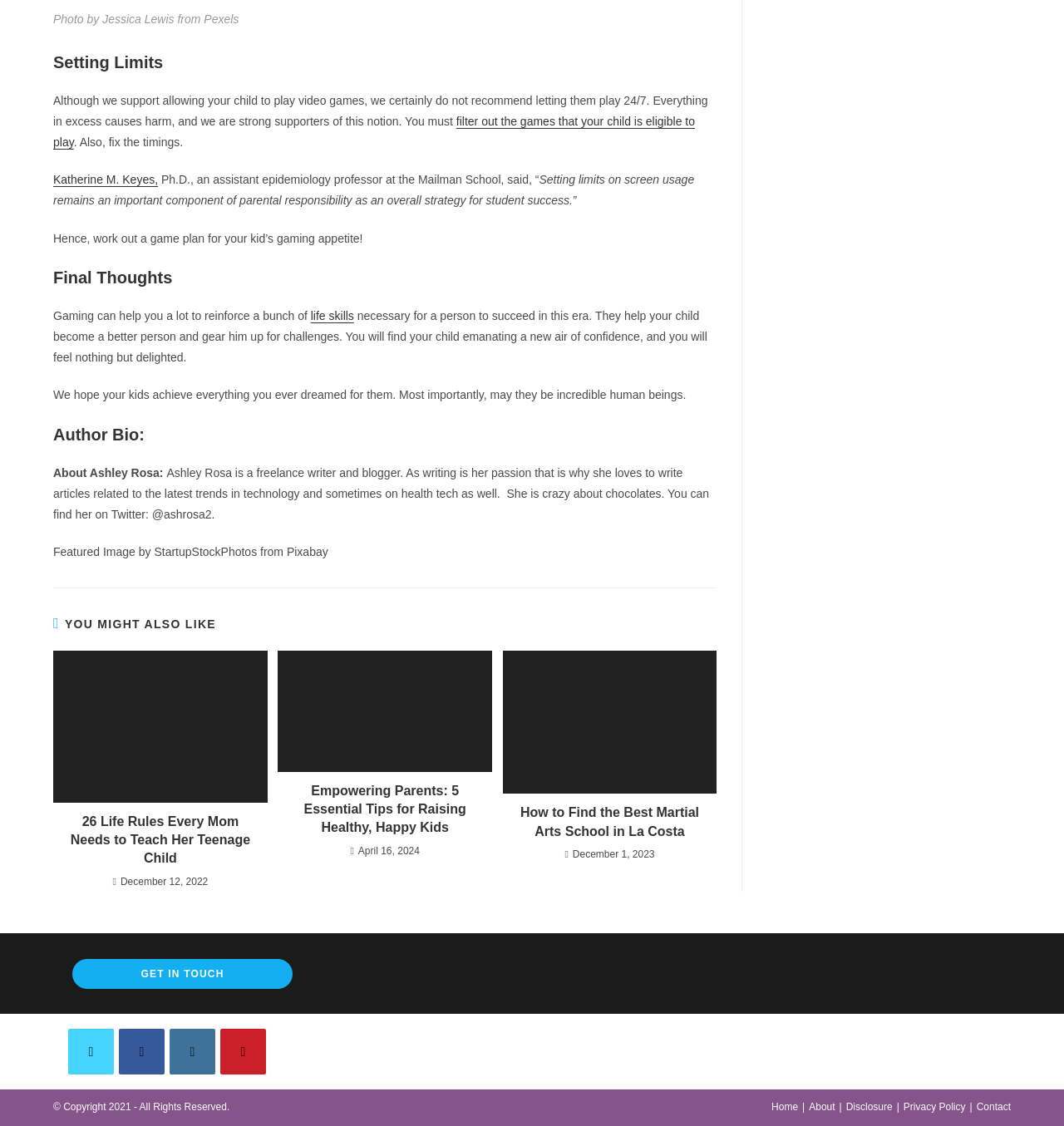What is the main topic of the article?
Kindly give a detailed and elaborate answer to the question.

The main topic of the article is about setting limits, specifically on screen usage and gaming, as it is mentioned in the heading 'Setting Limits' and discussed throughout the article.